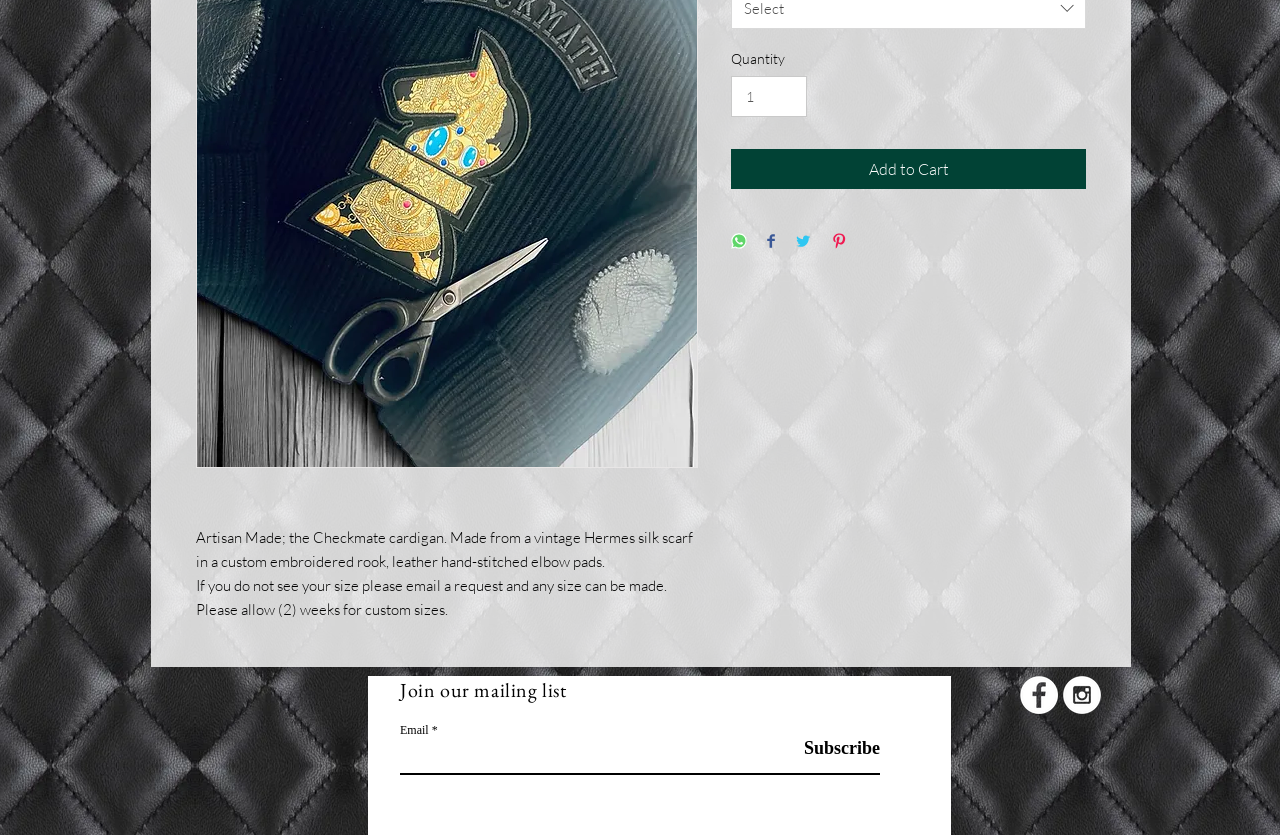Give the bounding box coordinates for the element described by: "aria-label="Instagram - White Circle"".

[0.83, 0.81, 0.86, 0.855]